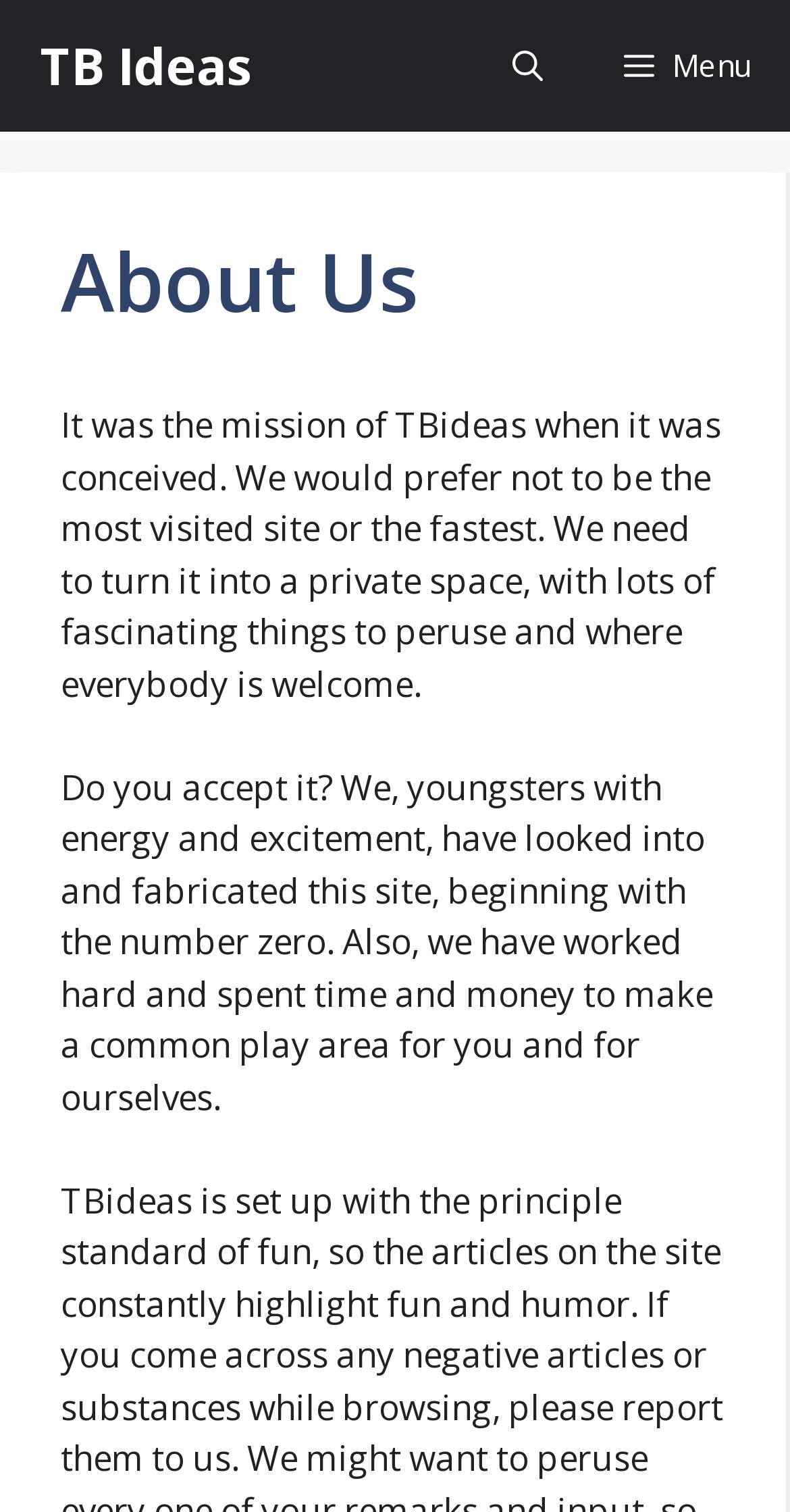Please provide a one-word or short phrase answer to the question:
What is the purpose of TBideas?

Private space